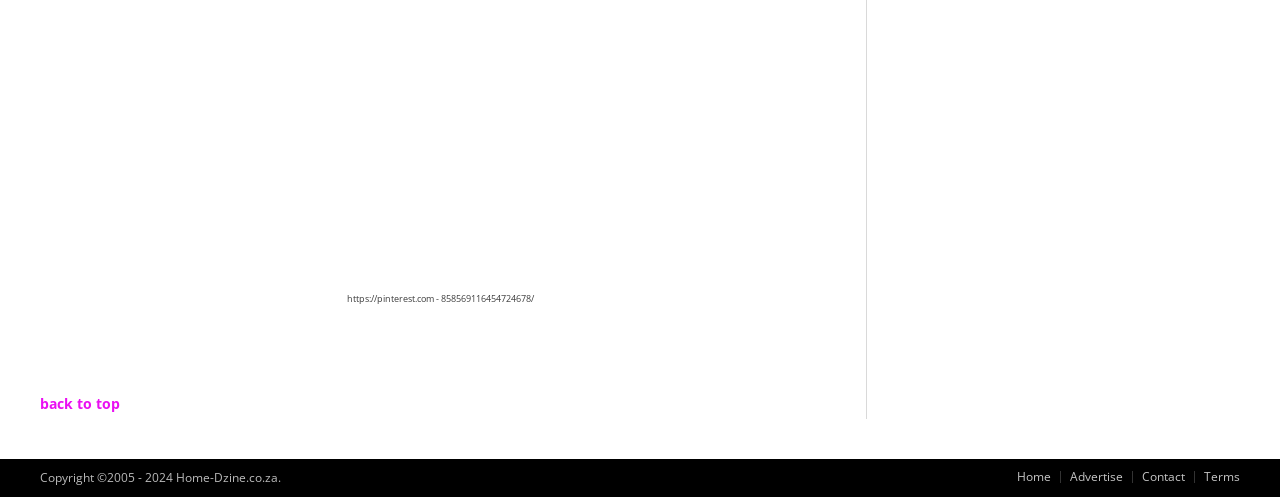Give a succinct answer to this question in a single word or phrase: 
What is the link above 'Copyright ©2005 - 2024 Home-Dzine.co.za.'?

back to top